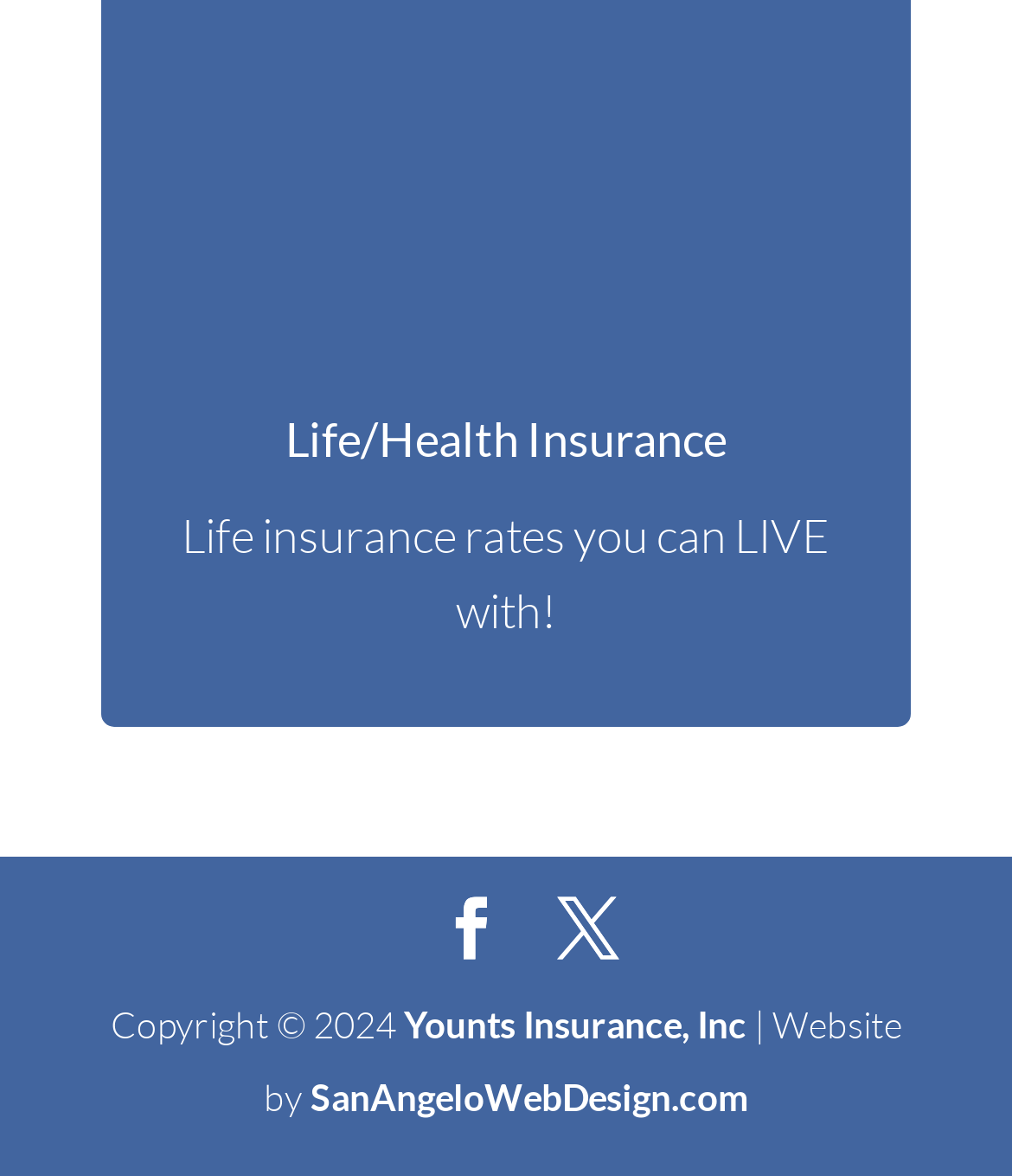Please answer the following query using a single word or phrase: 
What is the tone of the webpage's slogan?

Humorous